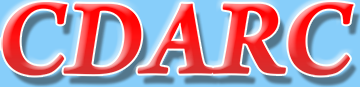Refer to the image and provide a thorough answer to this question:
What is the purpose of the image?

The caption suggests that the image is intended for branding or promotional purposes, likely to promote the Cambridge & District Amateur Radio Club and its activities, due to the eye-catching color contrast and prominent display of the CDARC acronym.